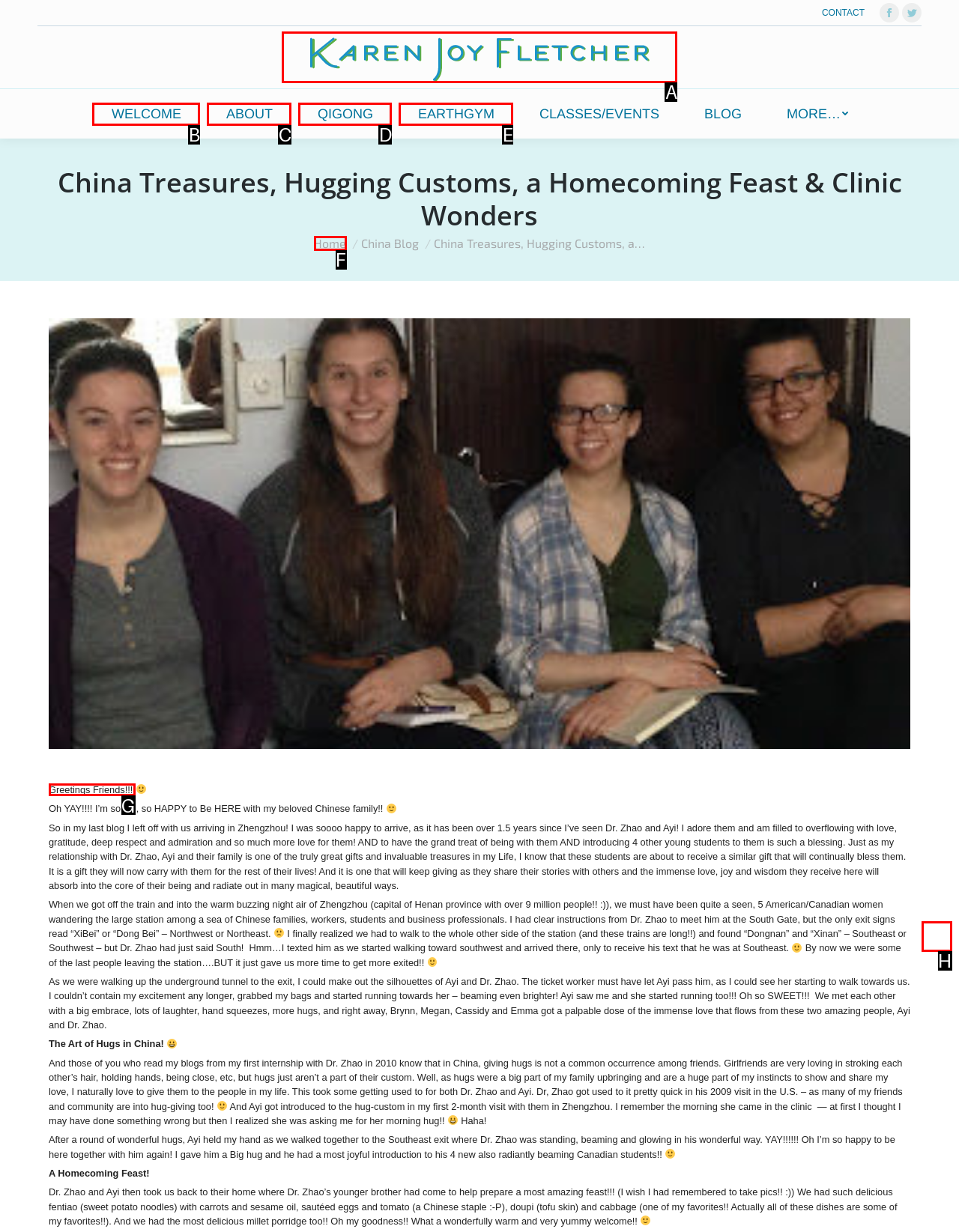Identify the appropriate lettered option to execute the following task: Read the blog post
Respond with the letter of the selected choice.

G